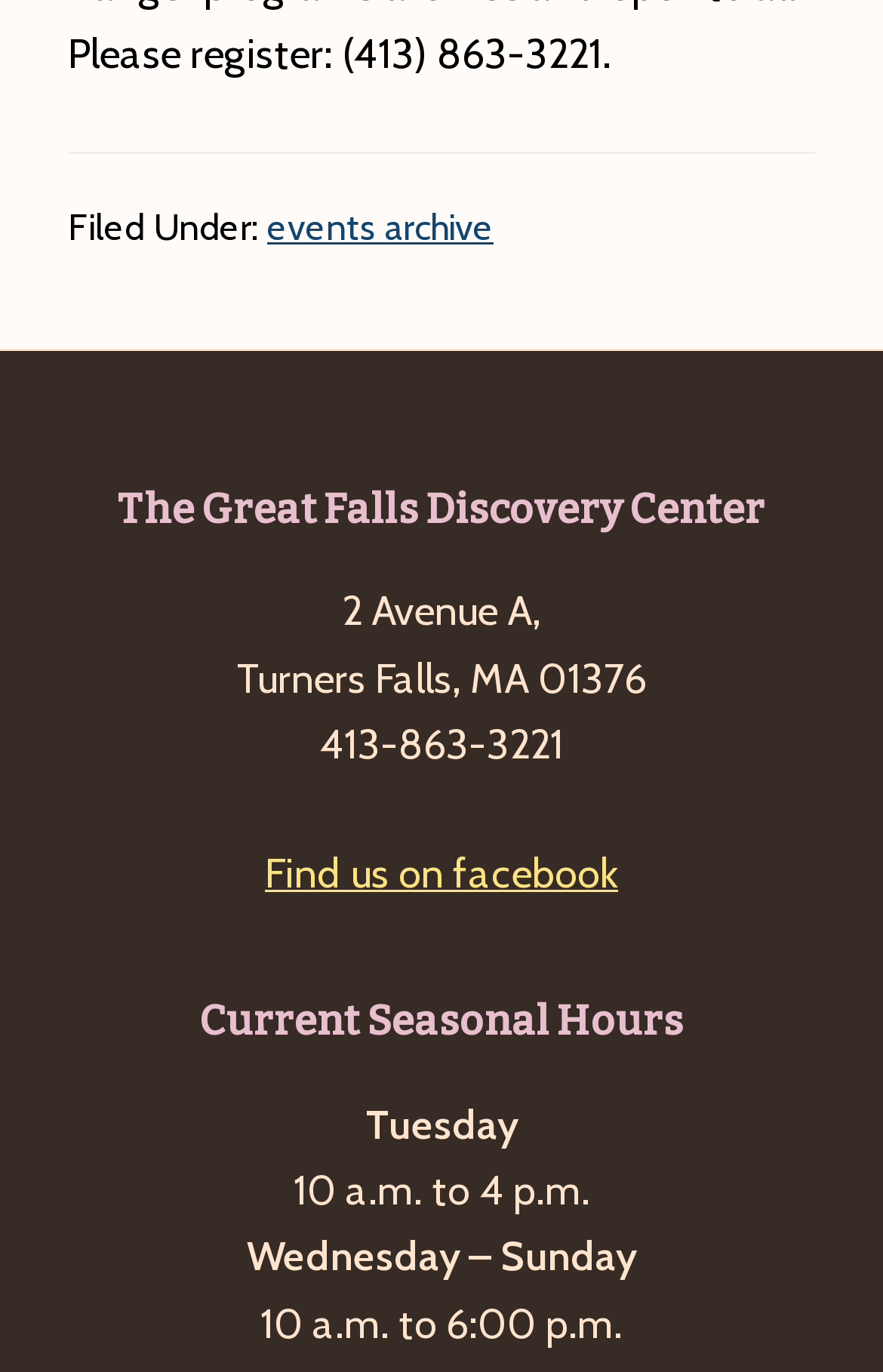Using the element description: "events archive", determine the bounding box coordinates for the specified UI element. The coordinates should be four float numbers between 0 and 1, [left, top, right, bottom].

[0.303, 0.15, 0.559, 0.181]